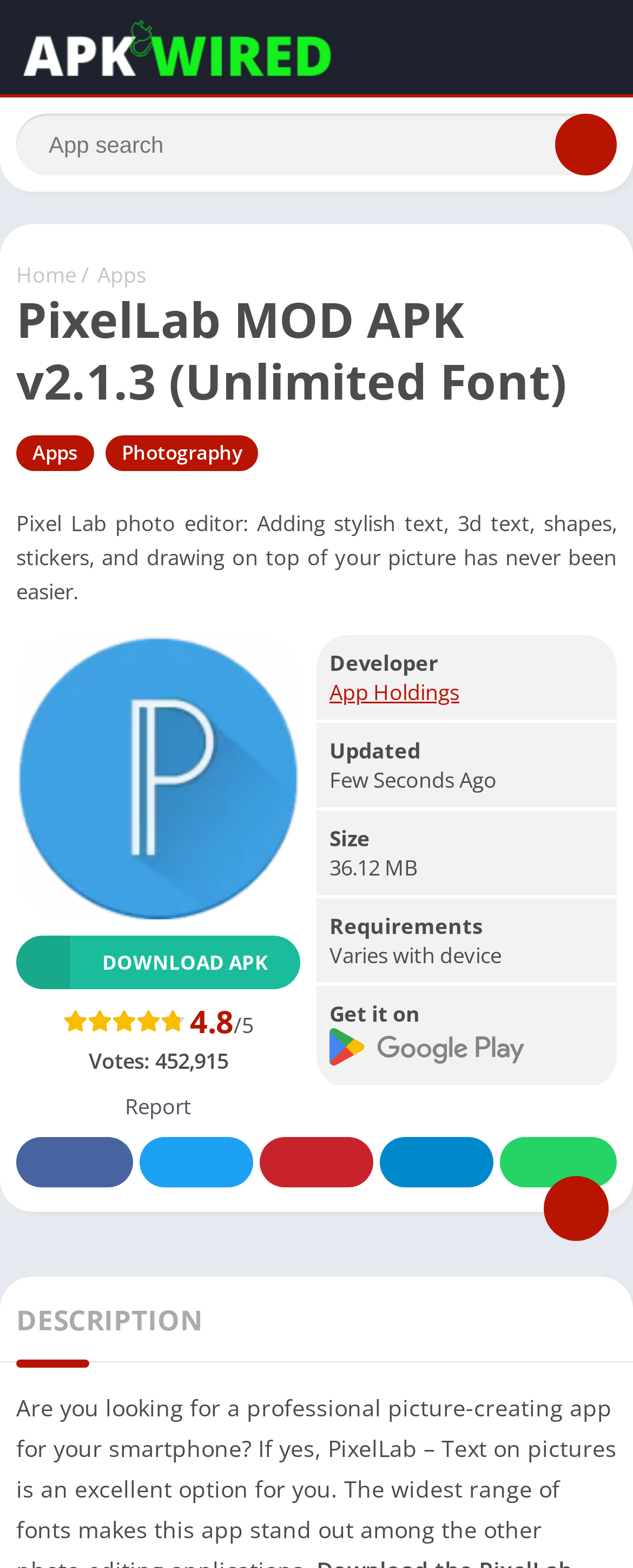Can you provide the bounding box coordinates for the element that should be clicked to implement the instruction: "Visit Apps page"?

[0.154, 0.165, 0.231, 0.184]